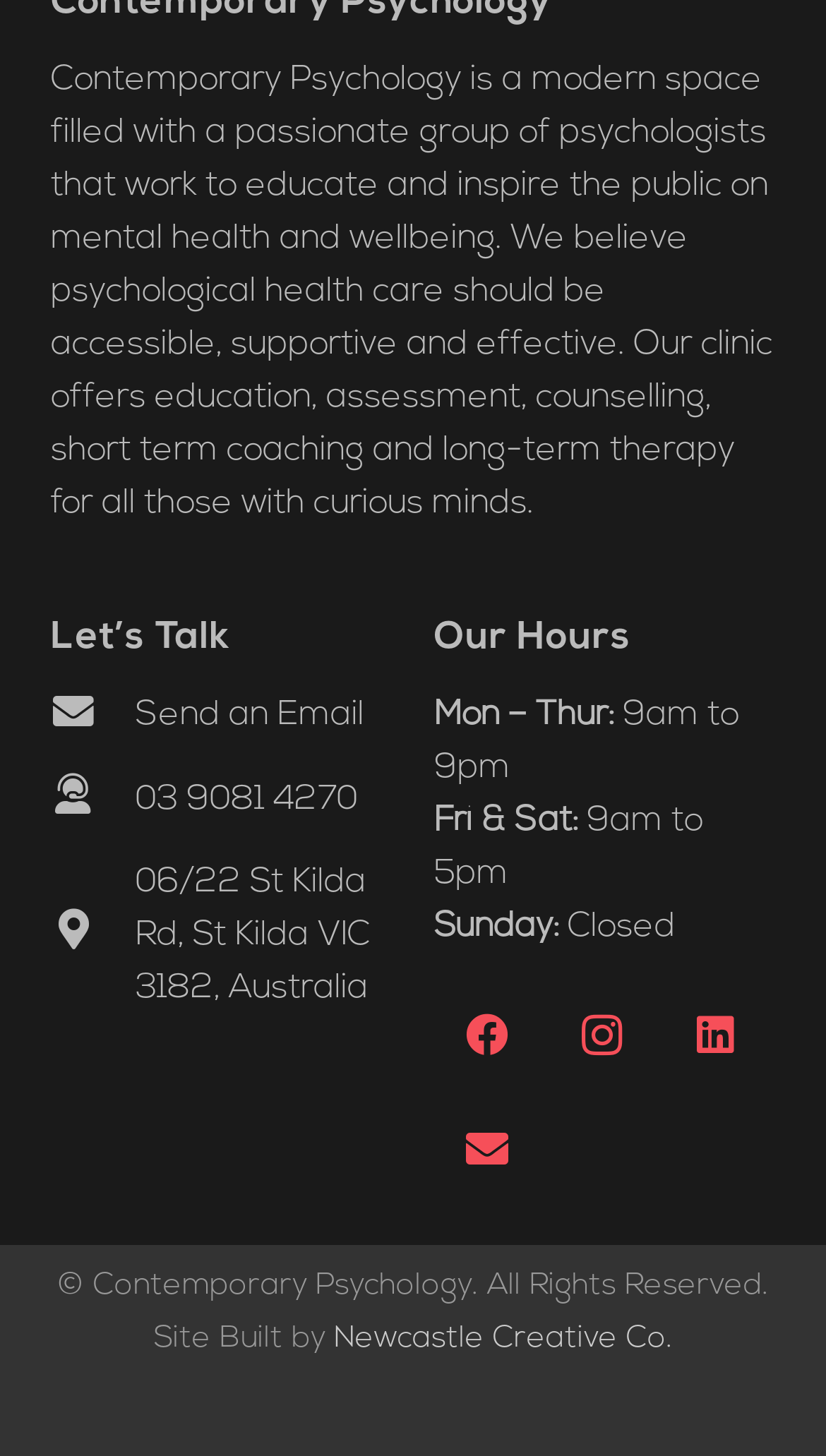Who built the clinic's website?
Using the image, respond with a single word or phrase.

Newcastle Creative Co.